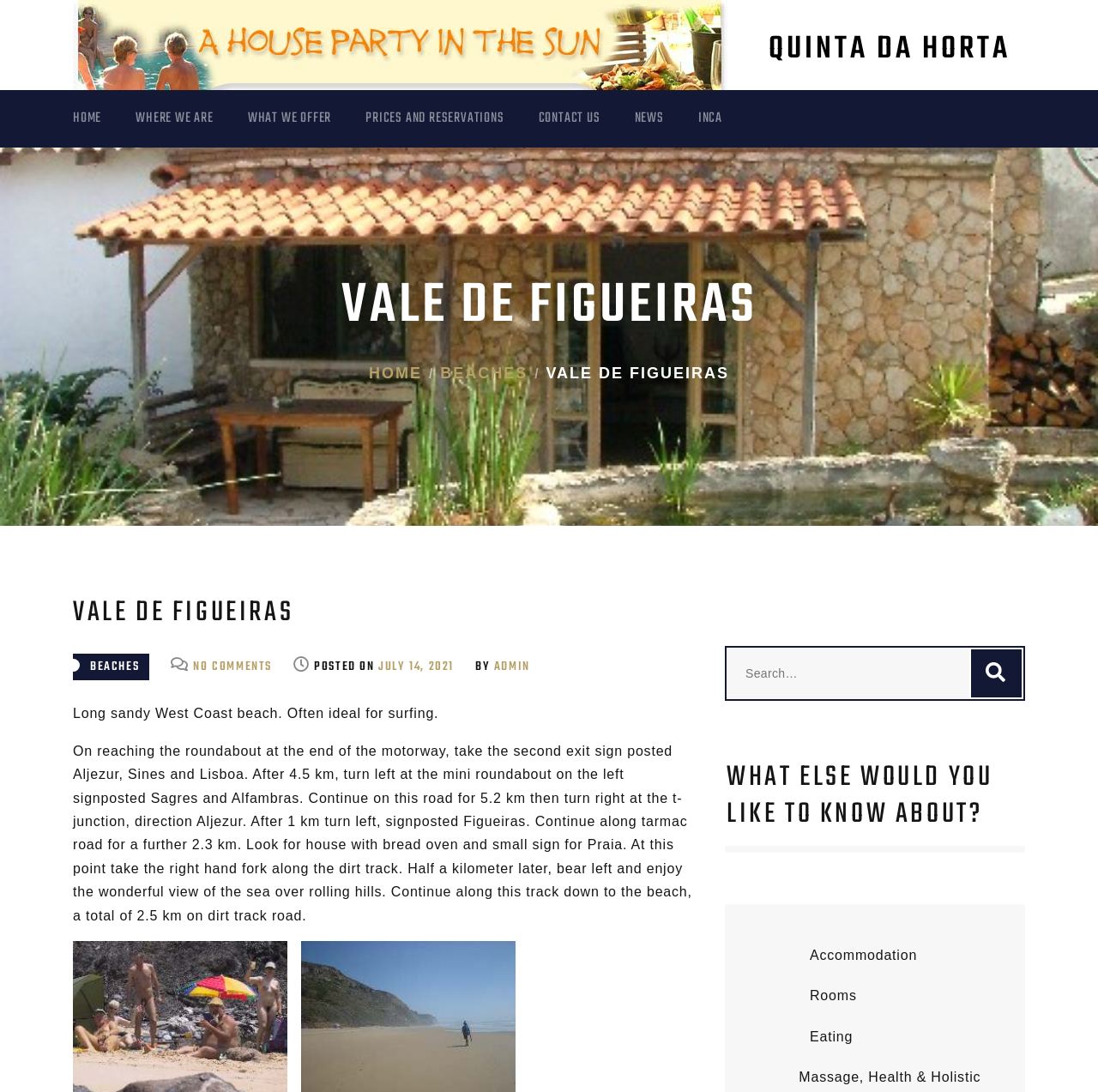Identify the bounding box coordinates for the region to click in order to carry out this instruction: "Click on the 'BEACHES' link". Provide the coordinates using four float numbers between 0 and 1, formatted as [left, top, right, bottom].

[0.401, 0.334, 0.481, 0.349]